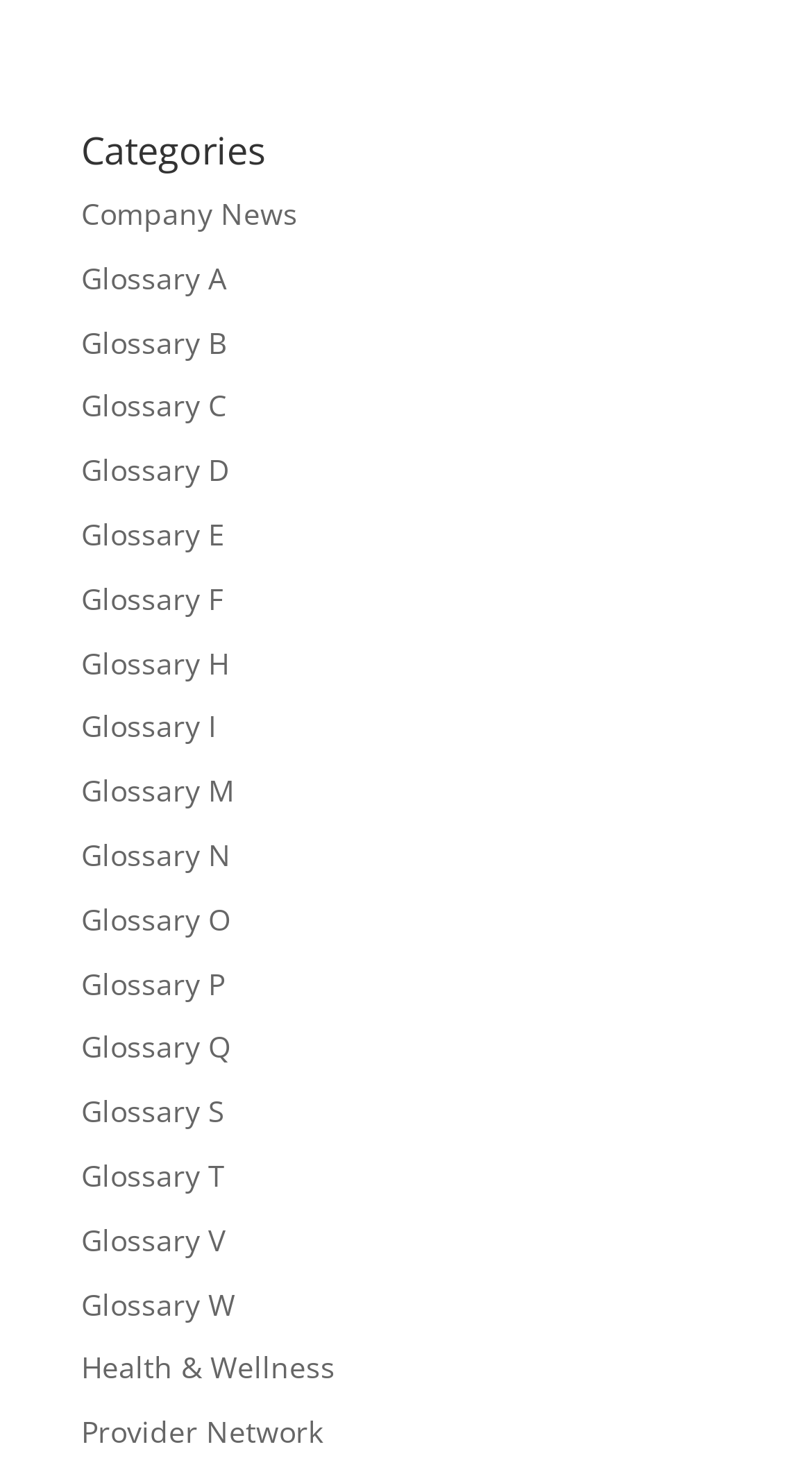How many glossary links are there?
Use the screenshot to answer the question with a single word or phrase.

19